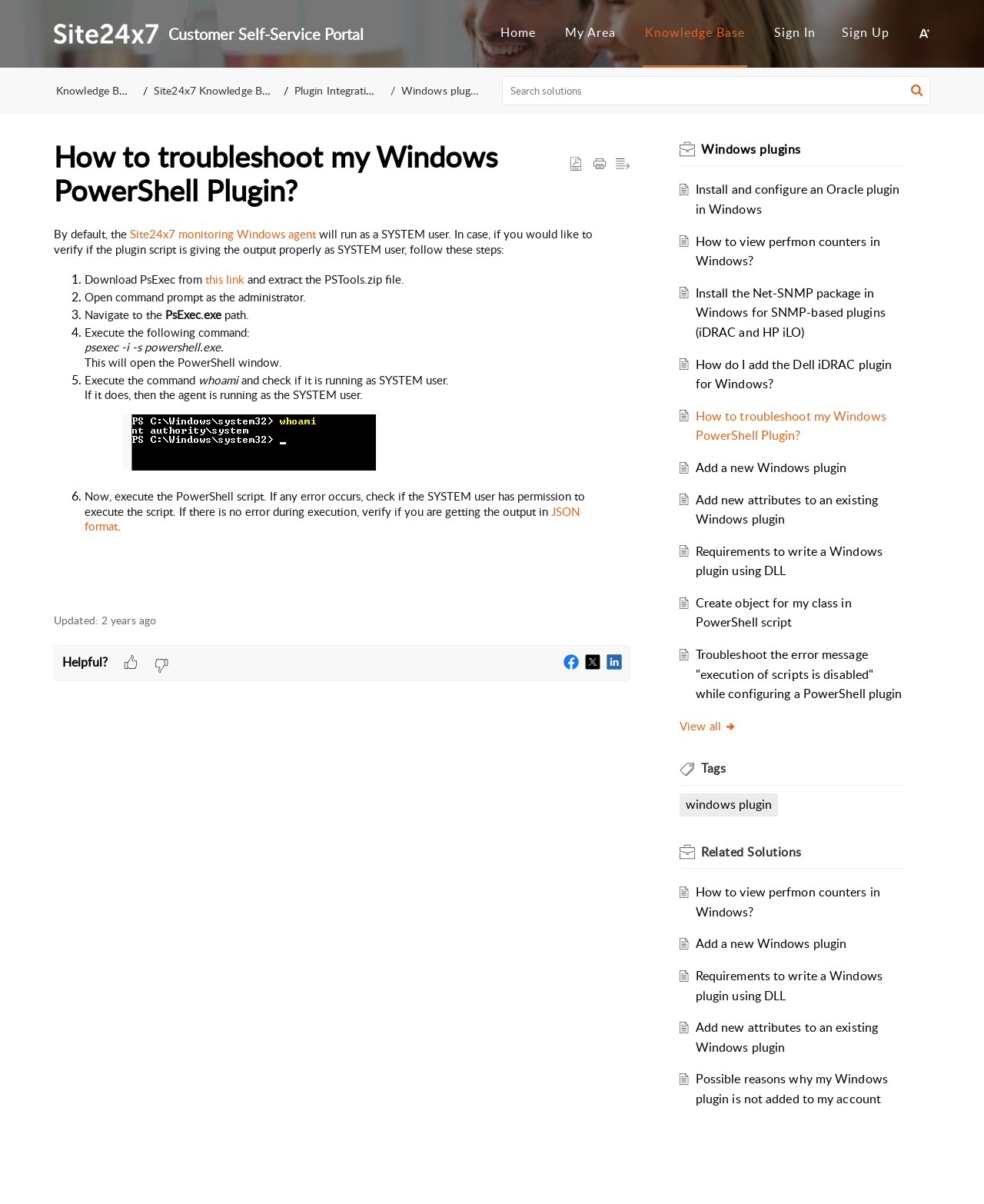Show the bounding box coordinates of the element that should be clicked to complete the task: "Search for solutions".

[0.51, 0.063, 0.945, 0.087]